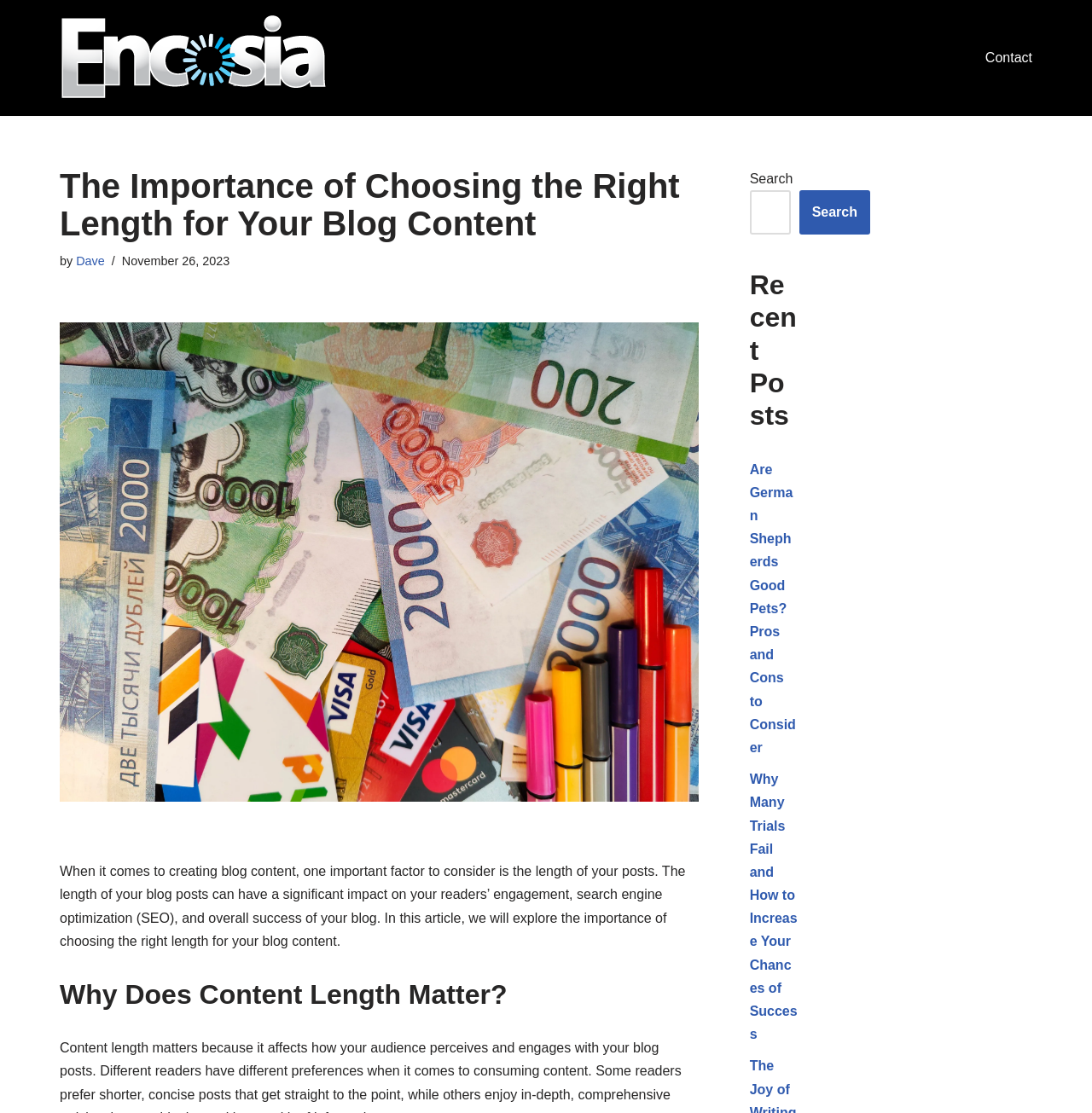Please identify the bounding box coordinates of the clickable element to fulfill the following instruction: "Select a category". The coordinates should be four float numbers between 0 and 1, i.e., [left, top, right, bottom].

None